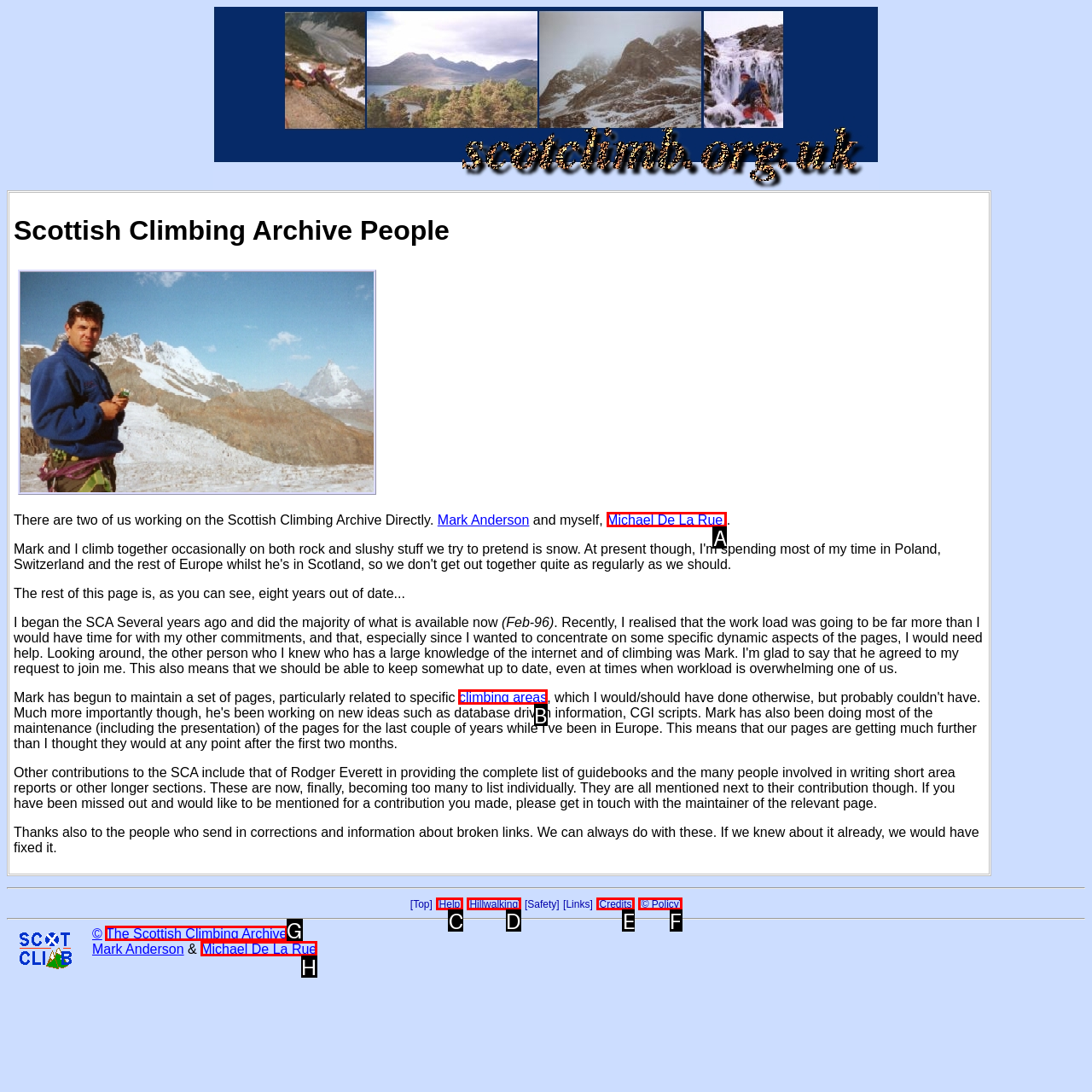Identify the correct option to click in order to complete this task: Go to the climbing areas page
Answer with the letter of the chosen option directly.

B